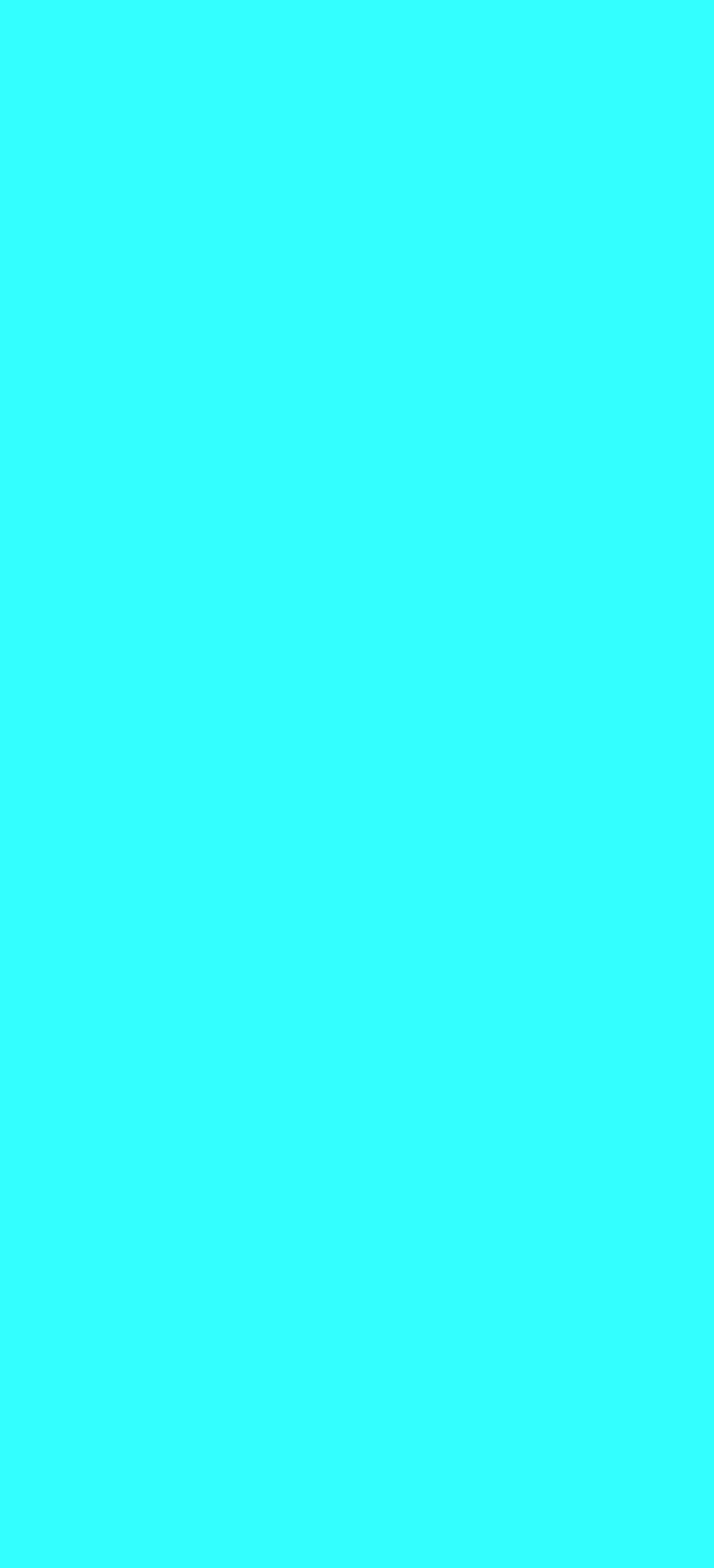Identify the coordinates of the bounding box for the element described below: "Back". Return the coordinates as four float numbers between 0 and 1: [left, top, right, bottom].

[0.021, 0.79, 0.275, 0.847]